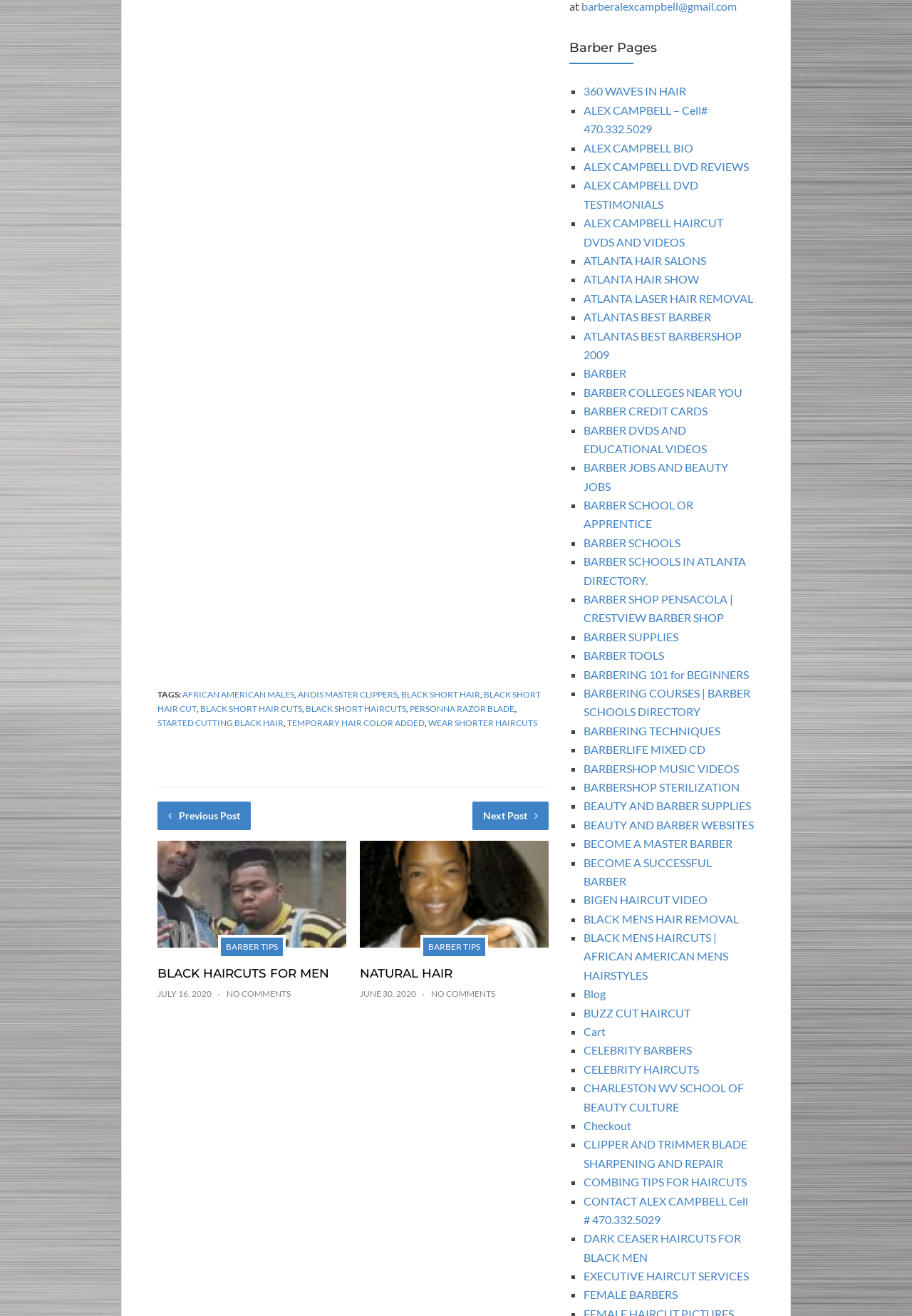What type of content is displayed in the iframes?
With the help of the image, please provide a detailed response to the question.

The iframes on the webpage have titles such as '“NATURAL HAIR” — HAIR CUTTING VIDEOS, BARBERING VIDEOS AND HAIRCUTTING DVDS' and '“ANDIS CLIPPER AND TRIMMER REVIEWS” — HAIR CUTTING VIDEOS, BARBERING VIDEOS AND HAIRCUTTING DVDS'. This suggests that the iframes are displaying videos or promotional content related to haircutting and barbering.